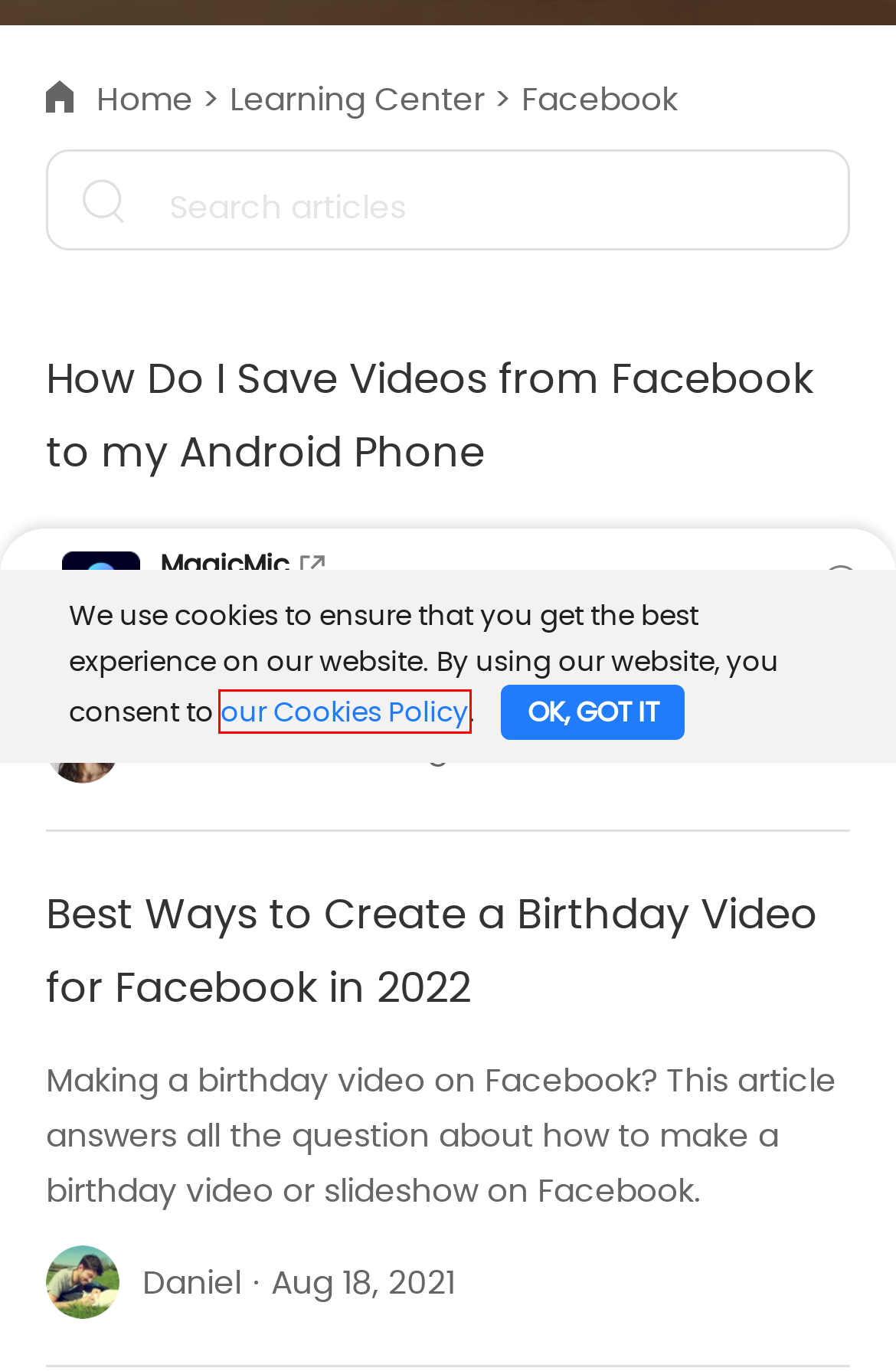Look at the screenshot of a webpage where a red bounding box surrounds a UI element. Your task is to select the best-matching webpage description for the new webpage after you click the element within the bounding box. The available options are:
A. [2024 Tutorial] How to Make a Birthday Video on Facebook
B. Cookie Policy - iMyFone
C. ‎Voice Changer-MagicMic on the App Store
D. Partner with Filme and GET PAID
E. Filme® -Quality AI Voice, Image and Video Editing Tools
F. How to Add Music to Facebook Video Easily in 2024
G. iMyFone Filme Learning Center
H. How to Save Videos from Facebook to my Android Phone

B